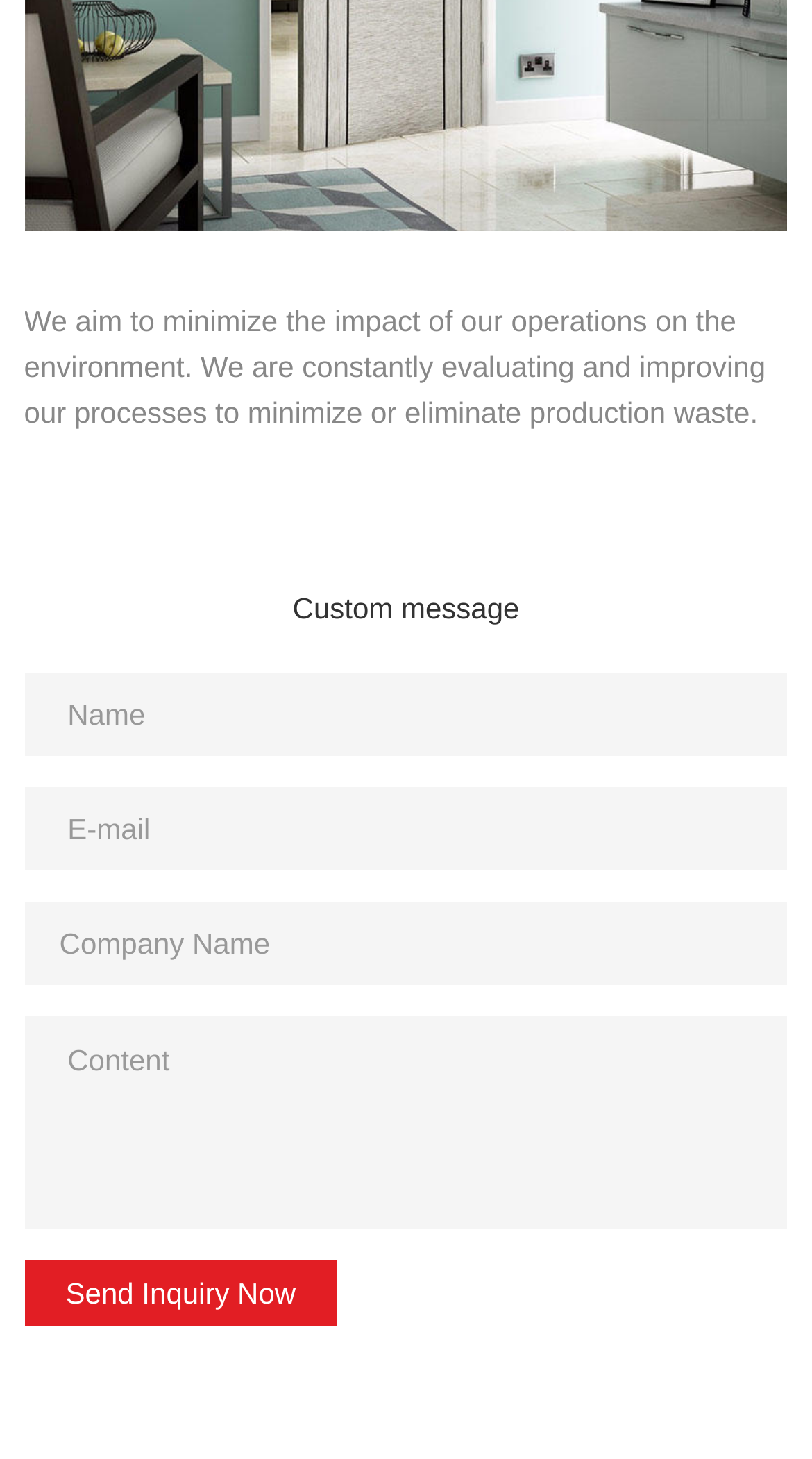What is the company's stance on the environment?
Refer to the screenshot and respond with a concise word or phrase.

Minimizing impact